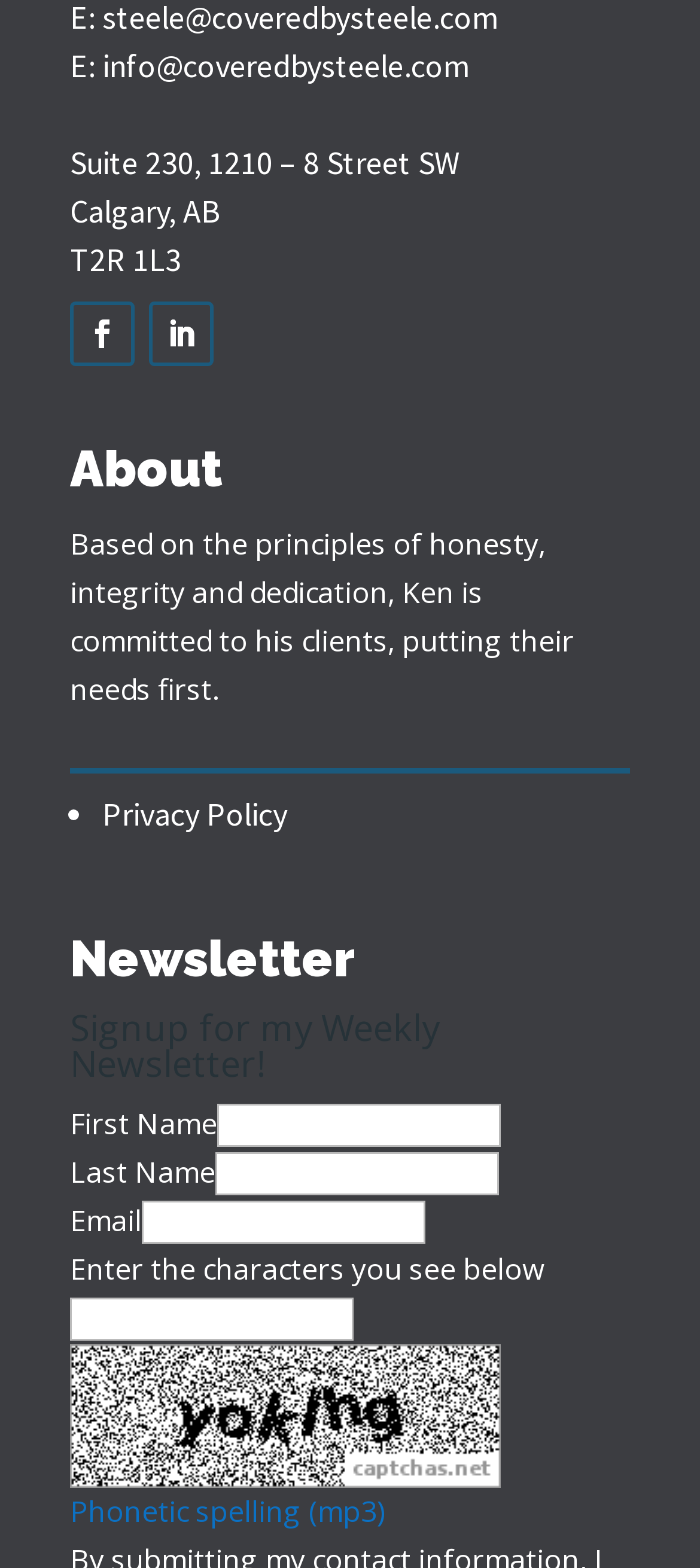Determine the bounding box coordinates of the region to click in order to accomplish the following instruction: "Click the newsletter signup button". Provide the coordinates as four float numbers between 0 and 1, specifically [left, top, right, bottom].

[0.1, 0.644, 0.9, 0.701]